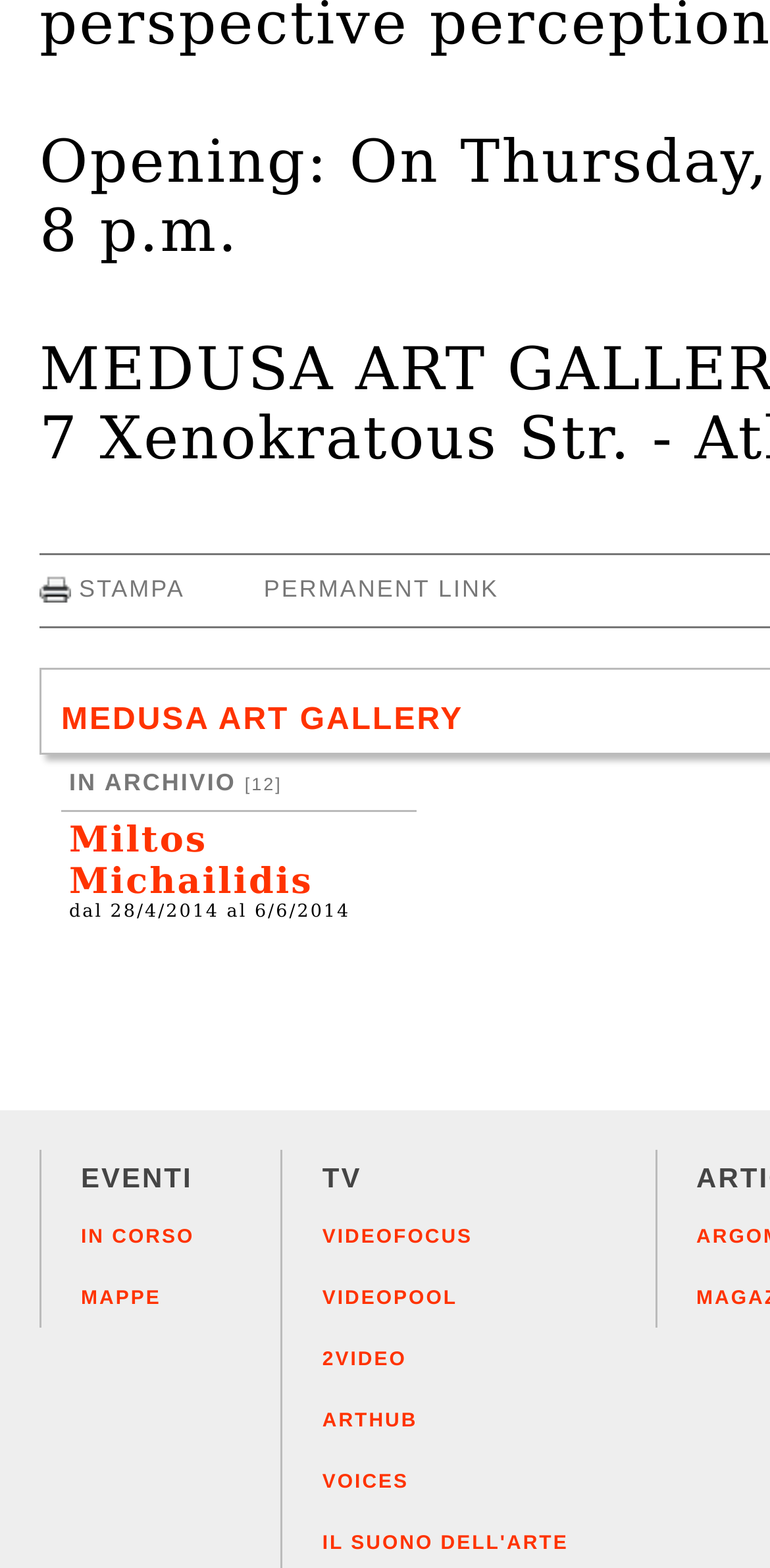What is the date range of the event by Miltos Michailidis?
Answer the question in as much detail as possible.

The date range of the event by Miltos Michailidis can be found in the StaticText element with the text 'dal 28/4/2014 al 6/6/2014' located below the link element with the text 'Miltos Michailidis', with a bounding box of [0.09, 0.576, 0.455, 0.589].